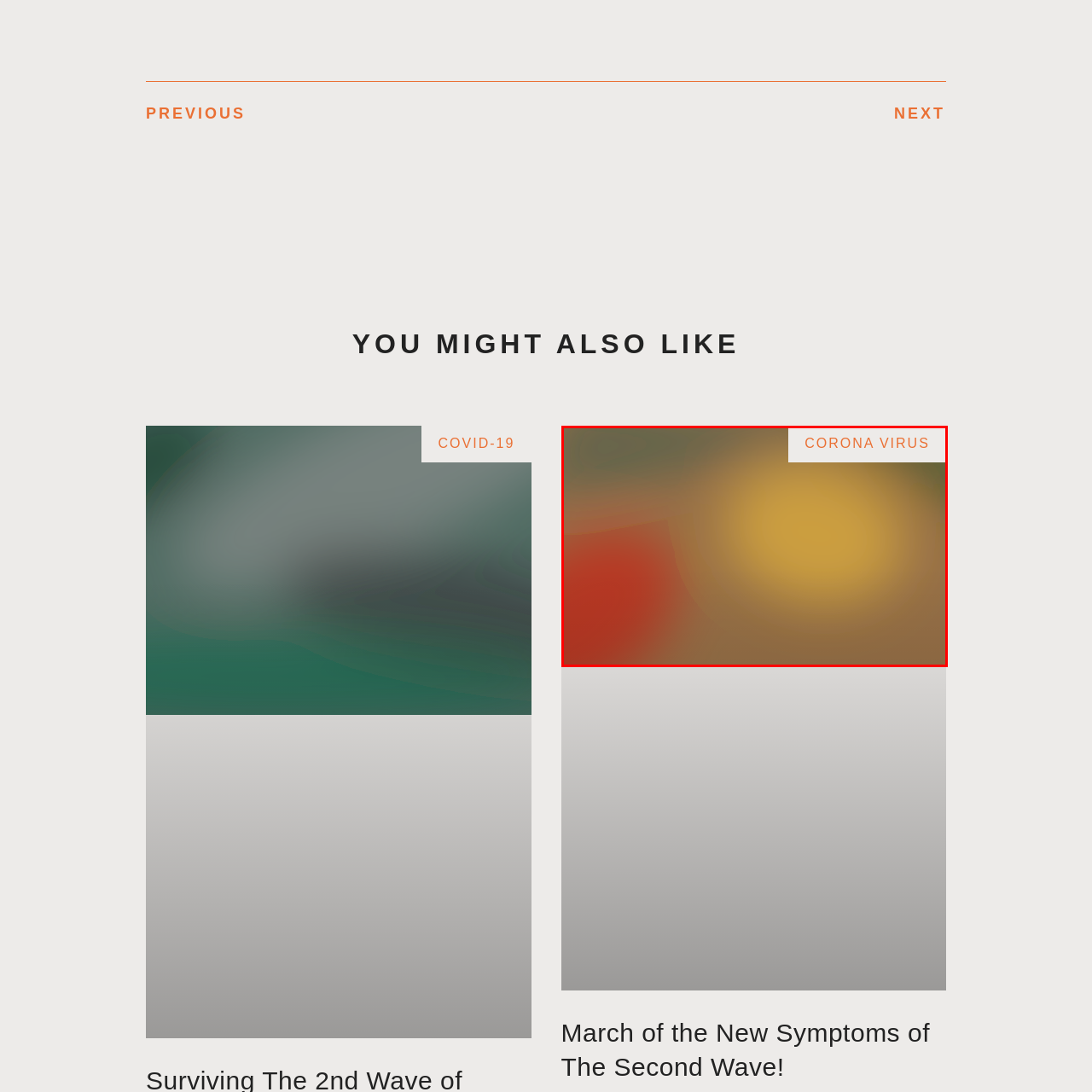Deliver a detailed account of the image that lies within the red box.

The image features a vibrant and abstract background with a warm gradient of colors, predominantly featuring shades of red and yellow. In the upper right corner, there is a bold, white box with the text "CORONA VIRUS" printed in an orange hue, indicating the theme related to the ongoing pandemic. This visual representation is likely associated with the topic of COVID-19, suggesting a focus on new symptoms and developments linked to the virus as part of a broader conversation on public health precautions and awareness. The background's fluid design gives an impression of both urgency and complexity, mirroring the multifaceted nature of the ongoing health crisis.